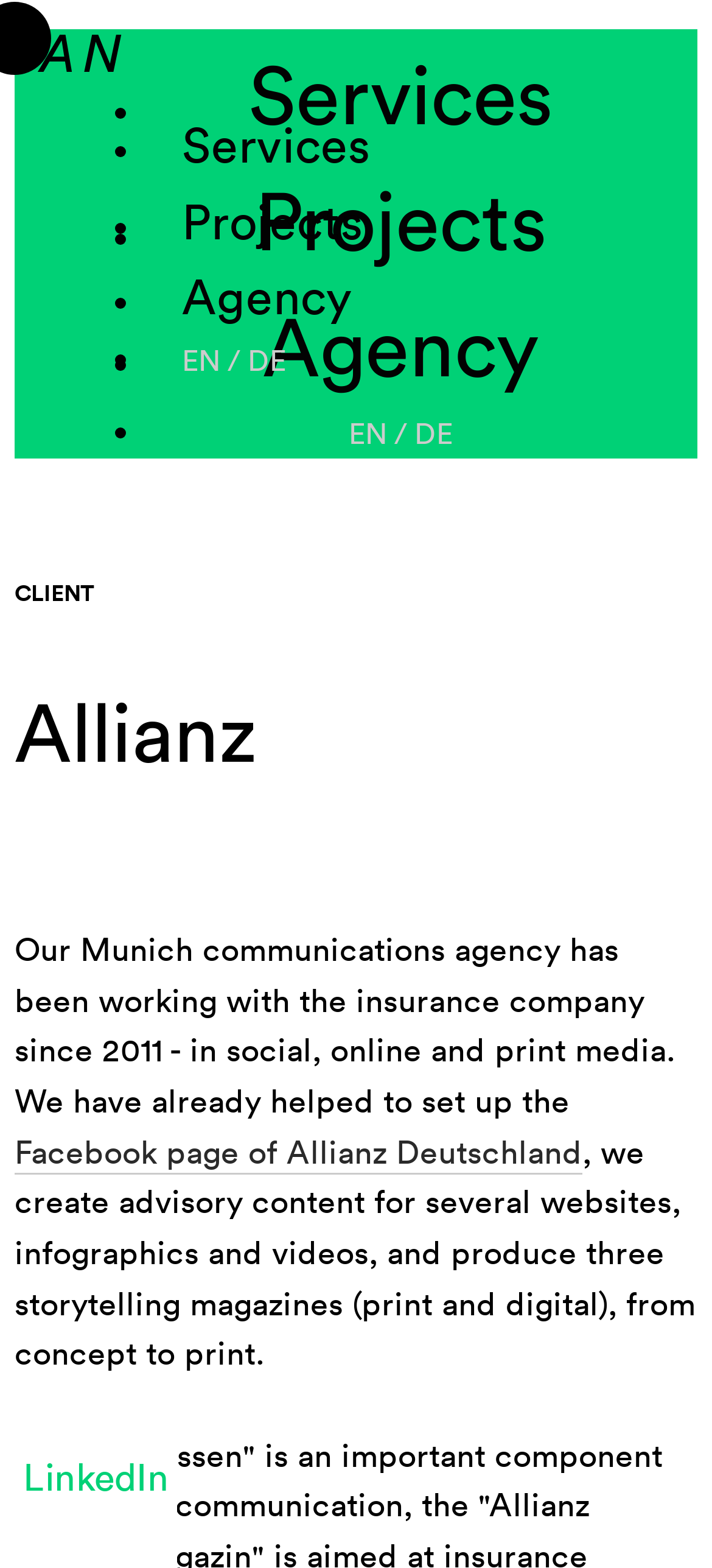What social media platform is linked to?
Give a detailed response to the question by analyzing the screenshot.

I found the answer by looking at the link element that mentions the Facebook page of Allianz Deutschland. This suggests that the agency has worked on setting up the Facebook page for Allianz.